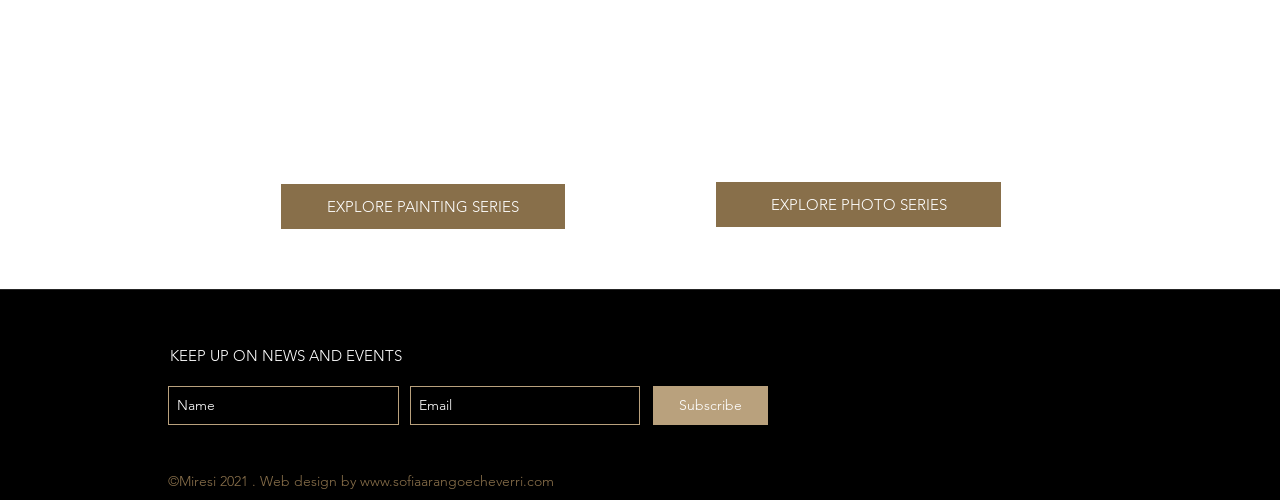Provide the bounding box coordinates of the HTML element described by the text: "Subscribe".

[0.51, 0.773, 0.6, 0.851]